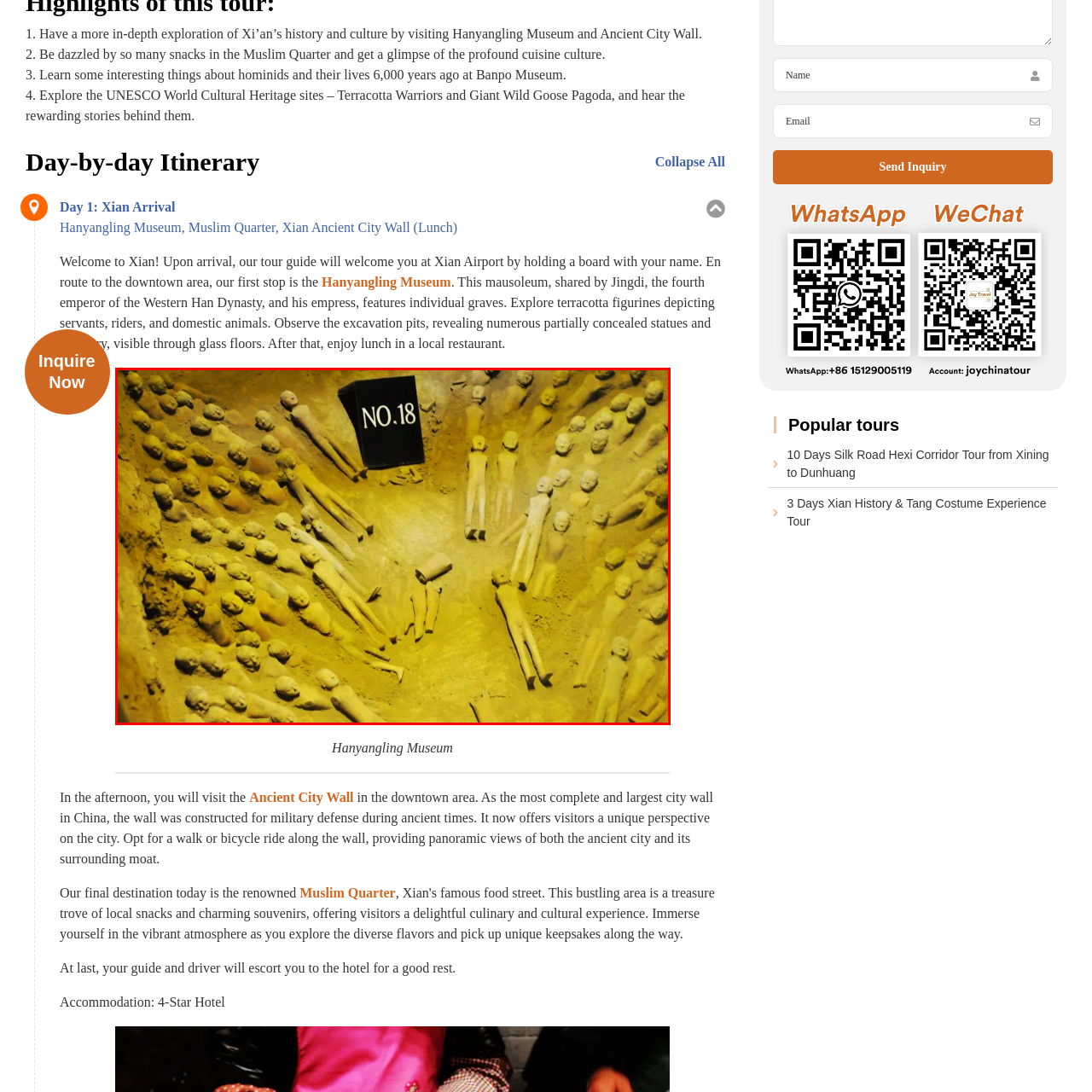Inspect the section highlighted in the red box, What is displayed prominently in the center of the excavation site? 
Answer using a single word or phrase.

A black sign labeled 'NO.18'